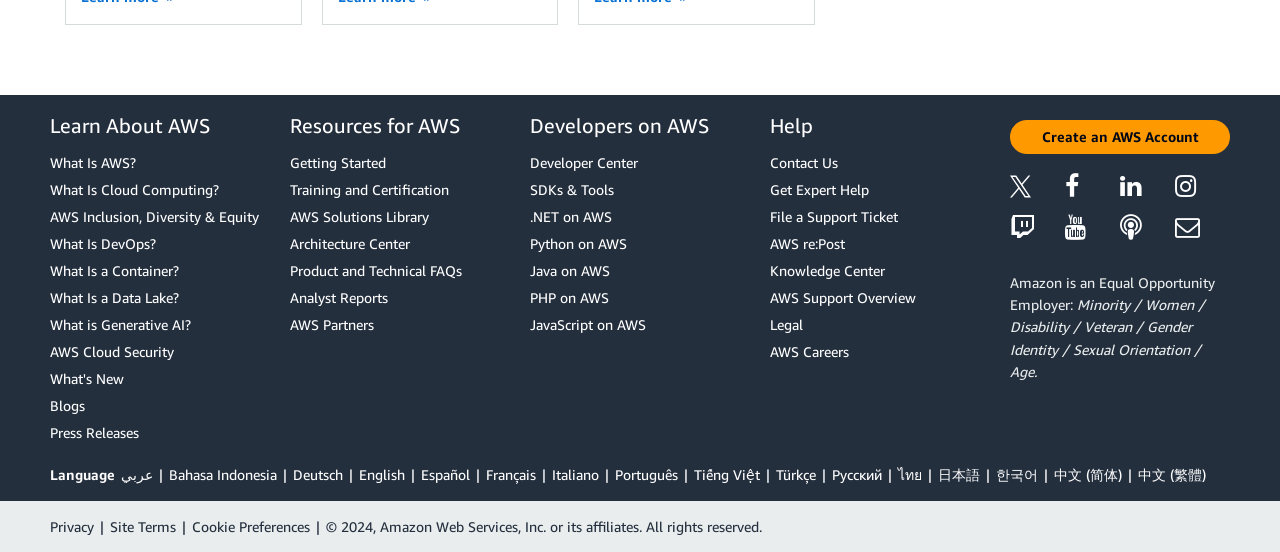Locate the bounding box coordinates of the clickable area needed to fulfill the instruction: "Create an AWS Account".

[0.789, 0.217, 0.961, 0.278]